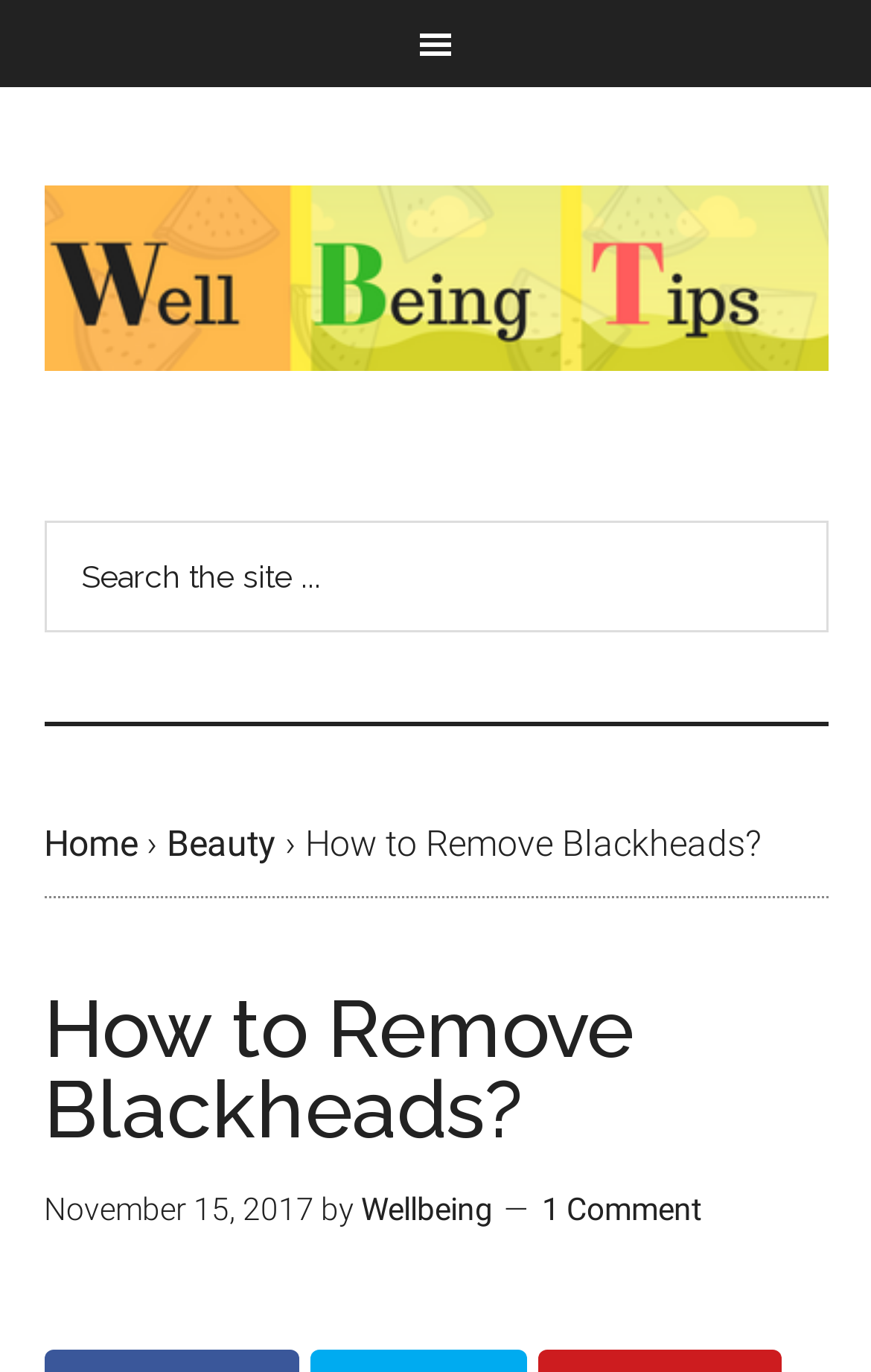Answer the question with a single word or phrase: 
When was the current article published?

November 15, 2017